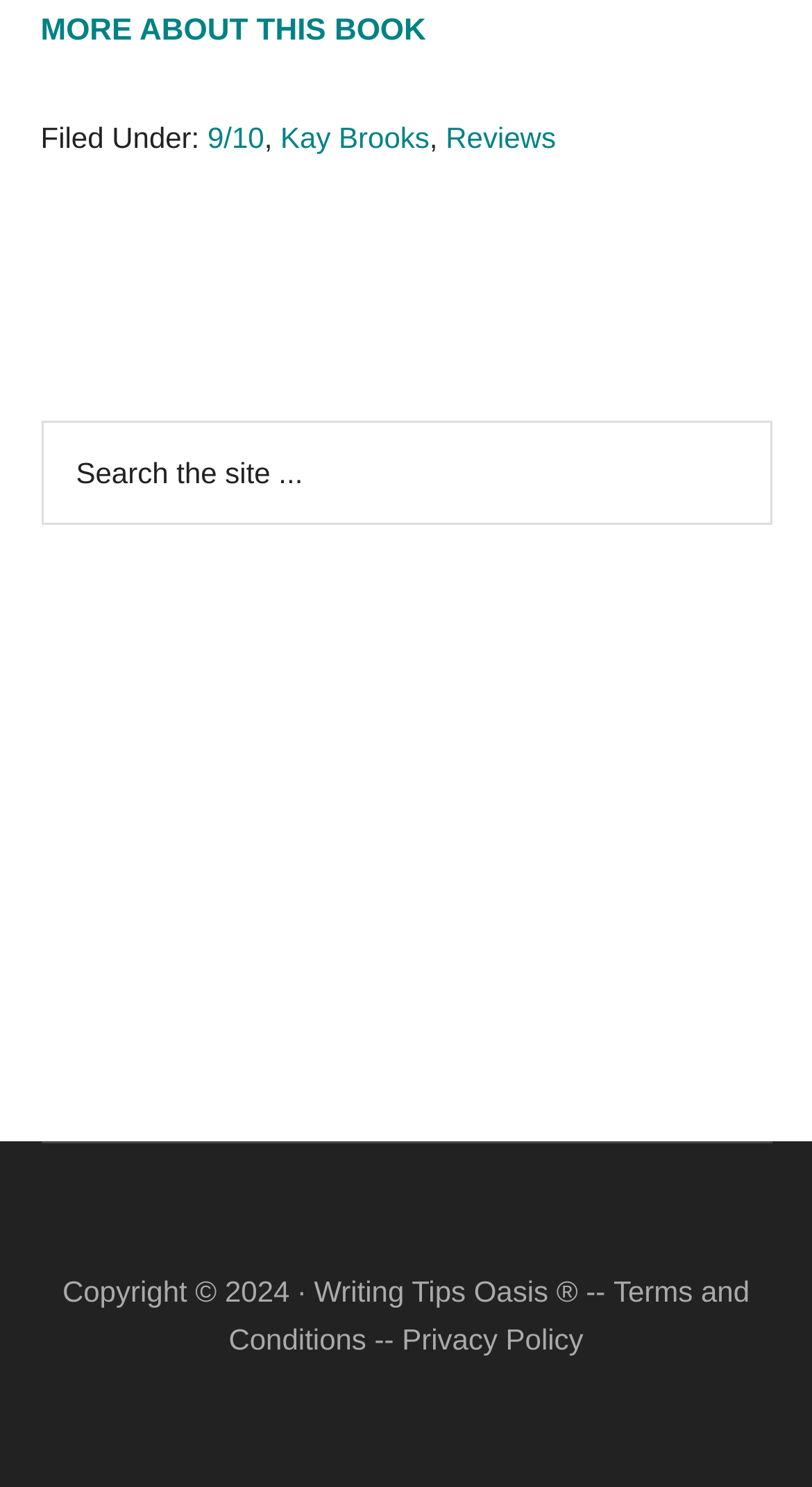What is the text above the search box?
Examine the webpage screenshot and provide an in-depth answer to the question.

I found the search box element with a bounding box coordinate of [0.05, 0.283, 0.95, 0.353] and a StaticText element with the text 'Search the site...' above it, which has a bounding box coordinate of [0.047, 0.288, 0.21, 0.456].